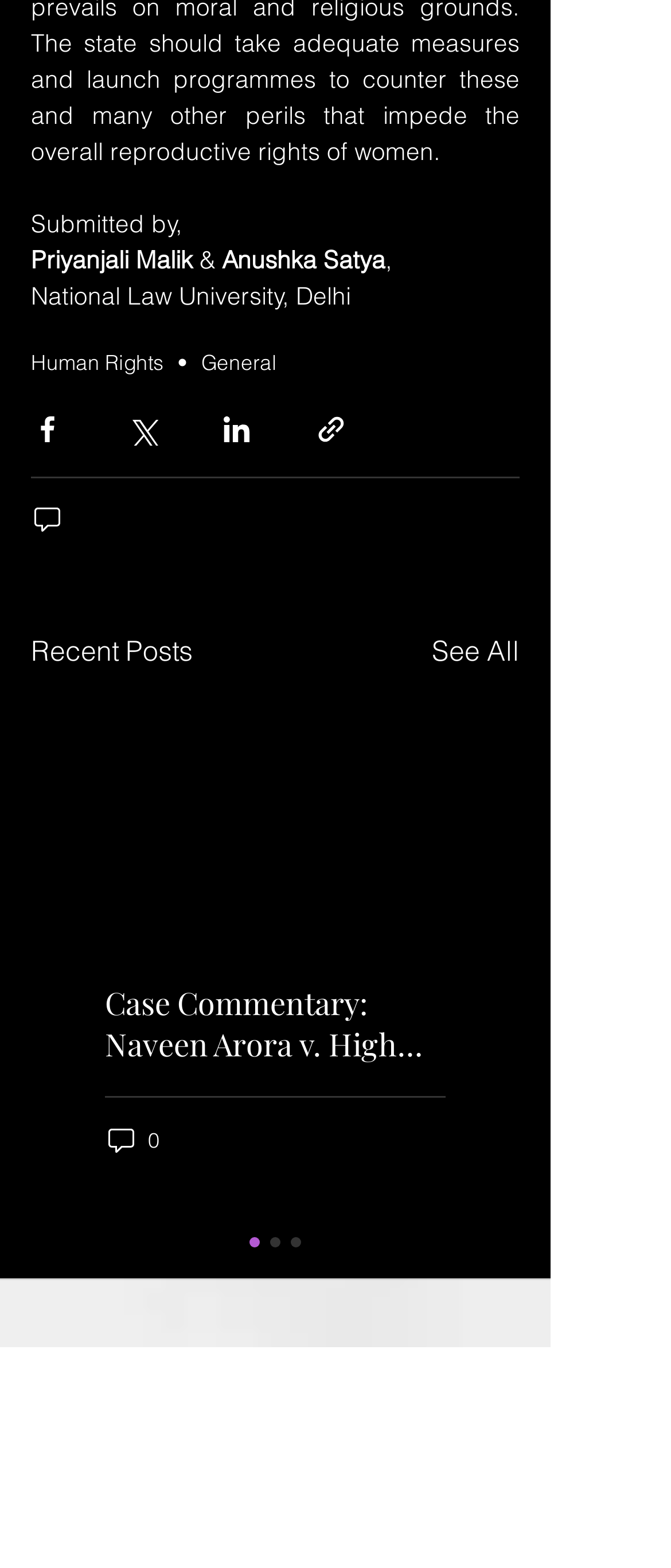Use a single word or phrase to answer this question: 
What is the institution of the authors?

National Law University, Delhi